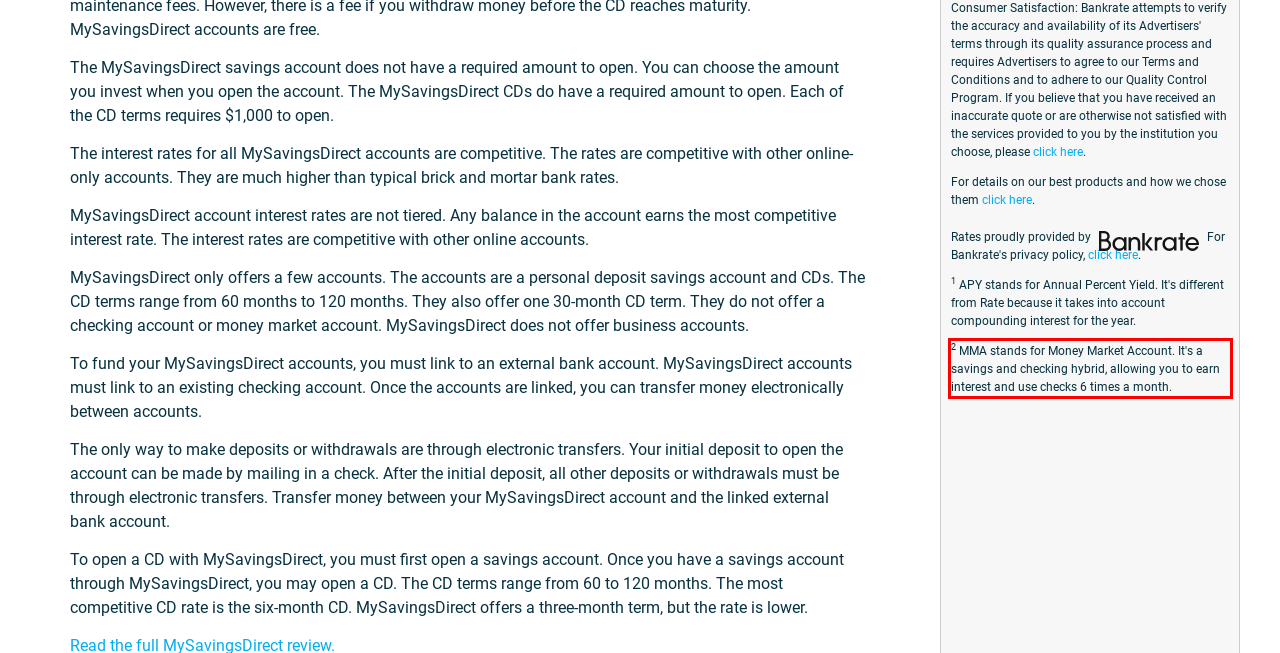Please look at the webpage screenshot and extract the text enclosed by the red bounding box.

2 MMA stands for Money Market Account. It's a savings and checking hybrid, allowing you to earn interest and use checks 6 times a month.